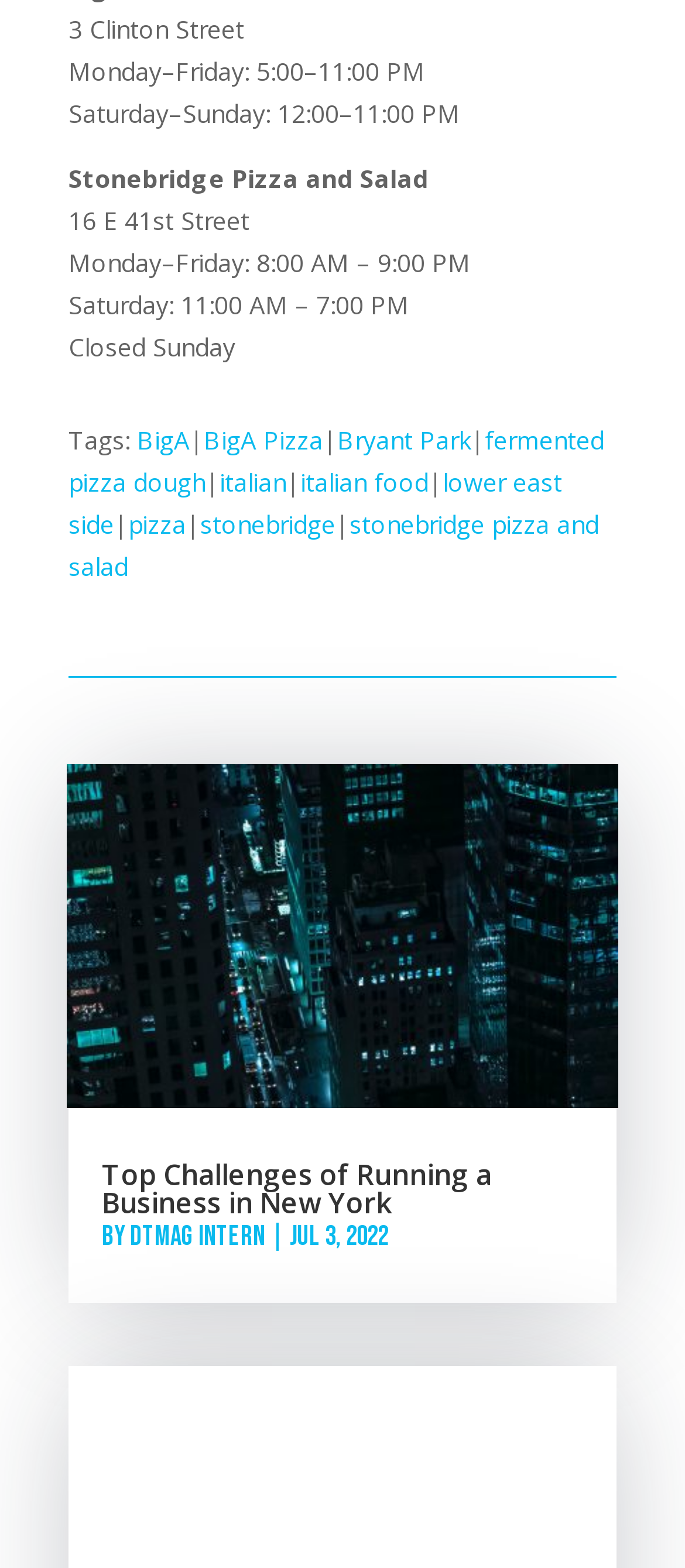Determine the bounding box coordinates of the area to click in order to meet this instruction: "Click the link to BigA Pizza".

[0.297, 0.27, 0.472, 0.292]